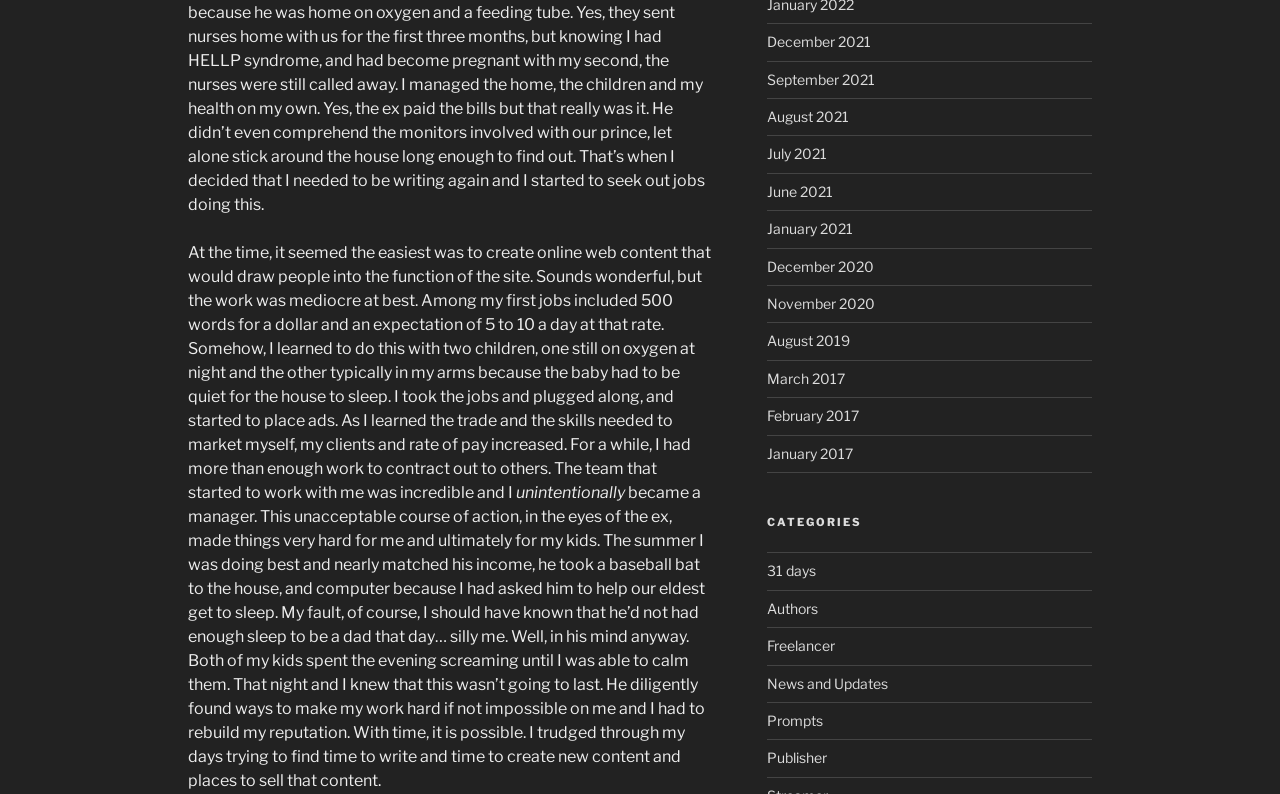Using the description: "Publisher", determine the UI element's bounding box coordinates. Ensure the coordinates are in the format of four float numbers between 0 and 1, i.e., [left, top, right, bottom].

[0.599, 0.944, 0.646, 0.965]